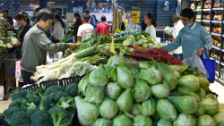What are the shoppers doing in the store?
Provide an in-depth and detailed explanation in response to the question.

The caption states that shoppers are 'engaging with their surroundings, some selecting items, while others are focused on their shopping lists', implying that the shoppers are actively involved in the shopping process, either by selecting items or checking their lists.